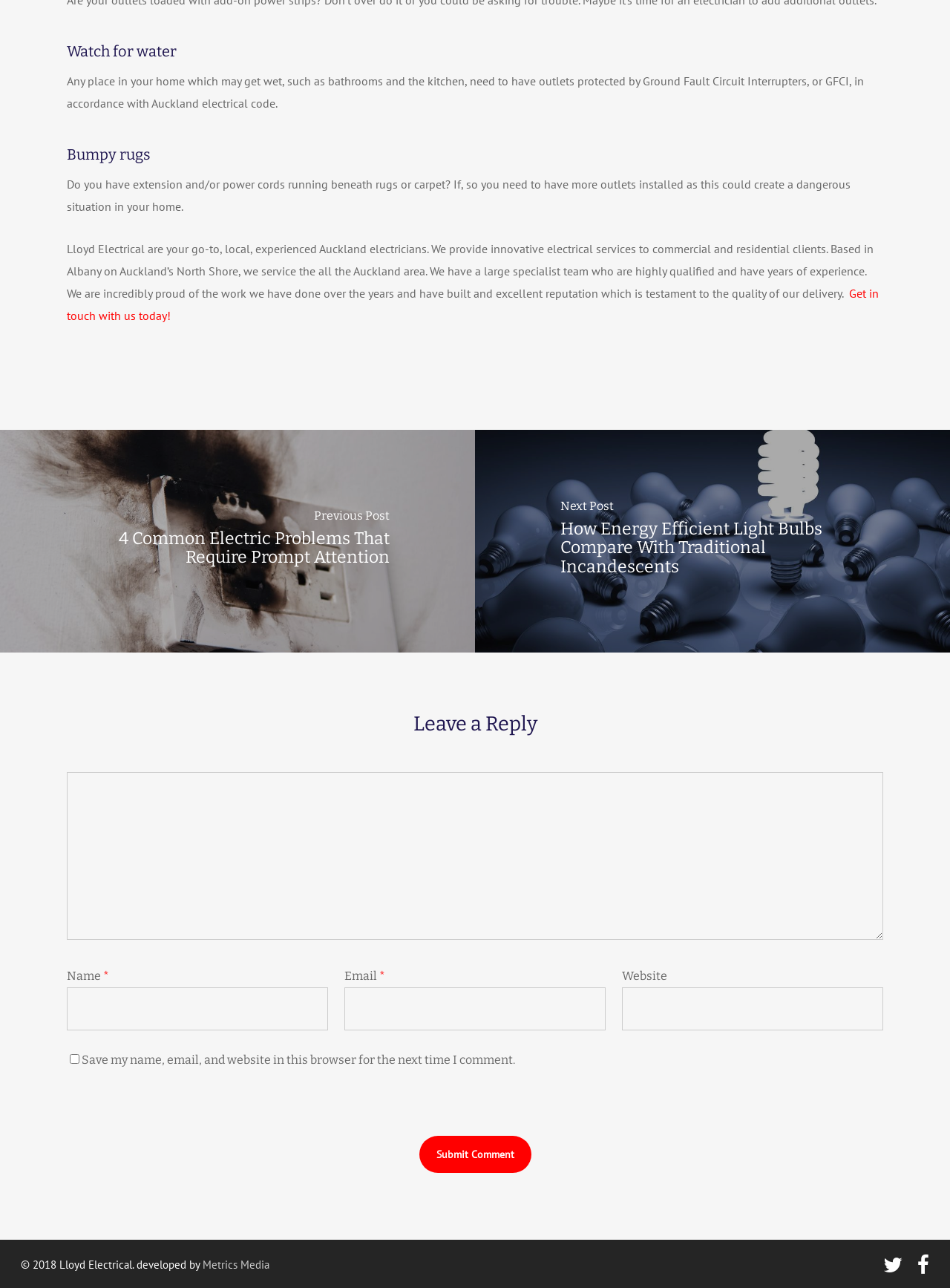Provide a short, one-word or phrase answer to the question below:
What is the purpose of GFCI?

Protect outlets from water